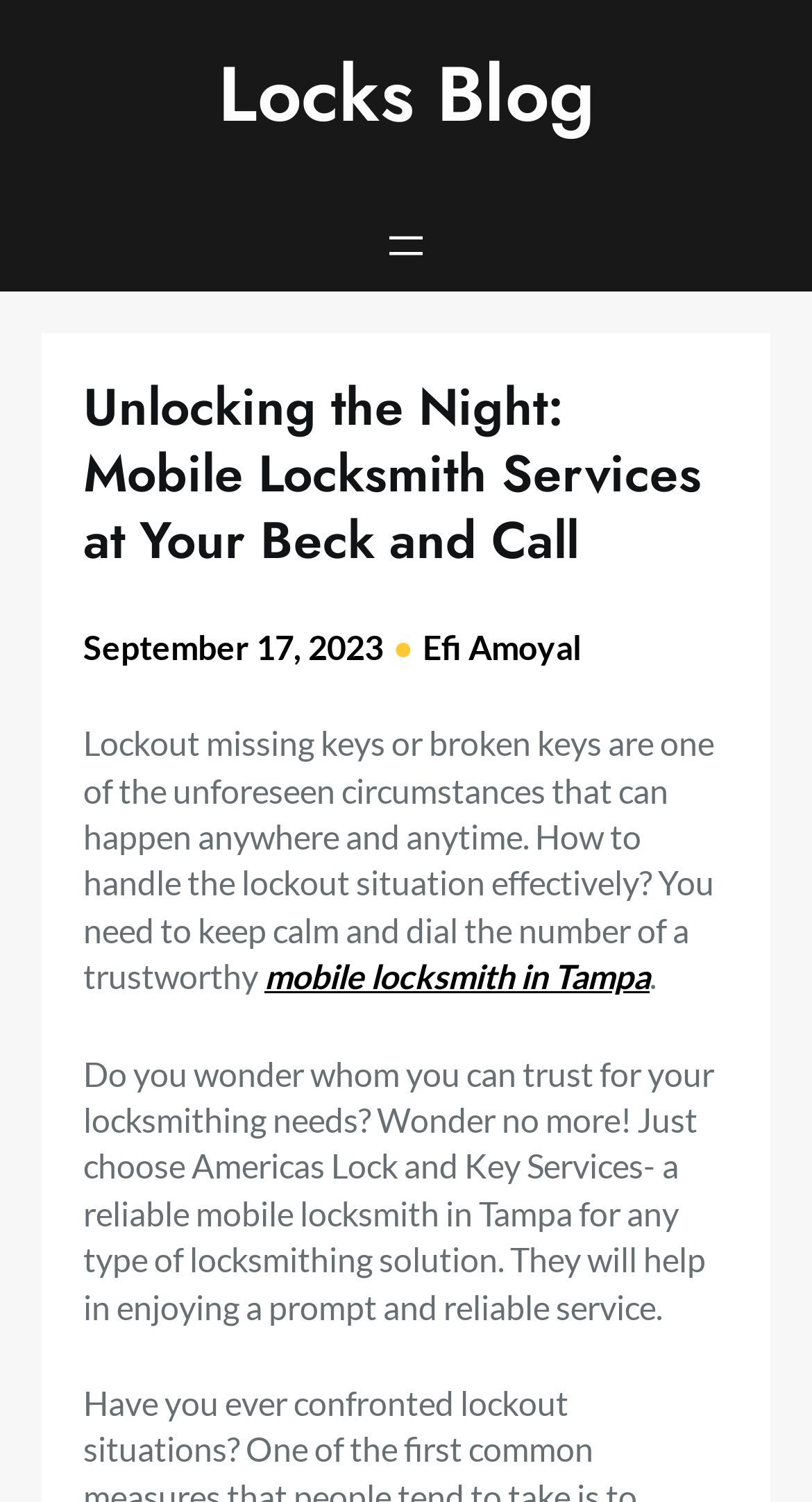Identify the main heading of the webpage and provide its text content.

Unlocking the Night: Mobile Locksmith Services at Your Beck and Call